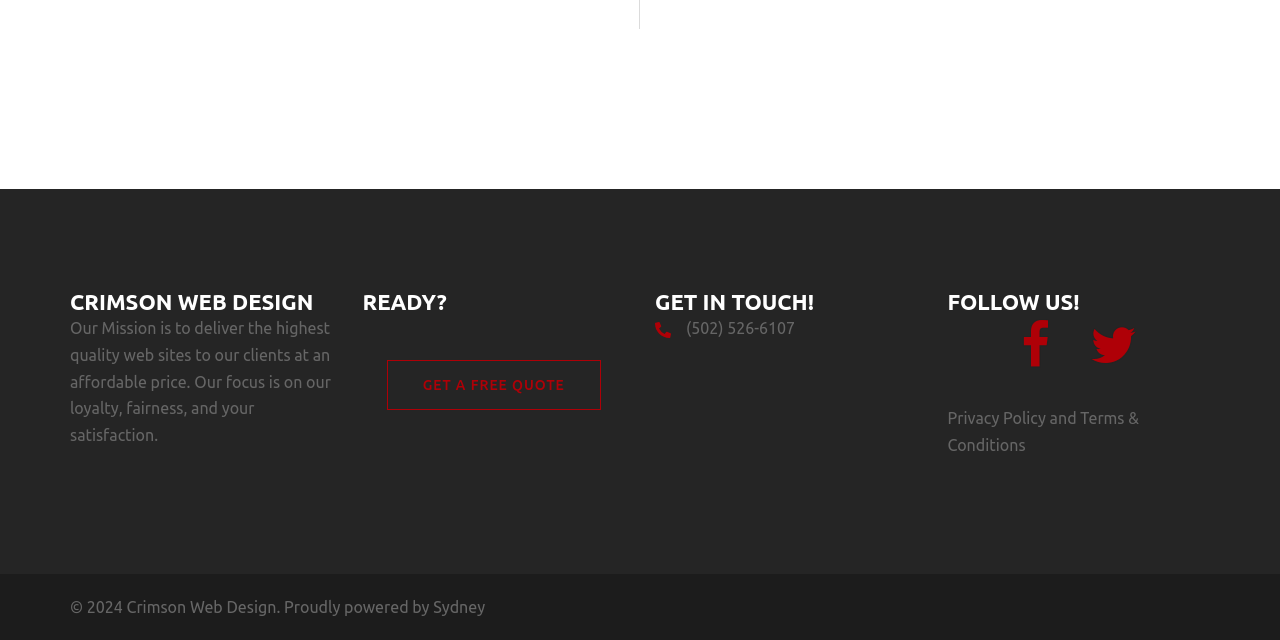How can I get in touch with Crimson Web Design?
From the details in the image, answer the question comprehensively.

The contact information of Crimson Web Design is provided in the StaticText element with the text '(502) 526-6107'. This is a phone number that can be used to get in touch with the company.